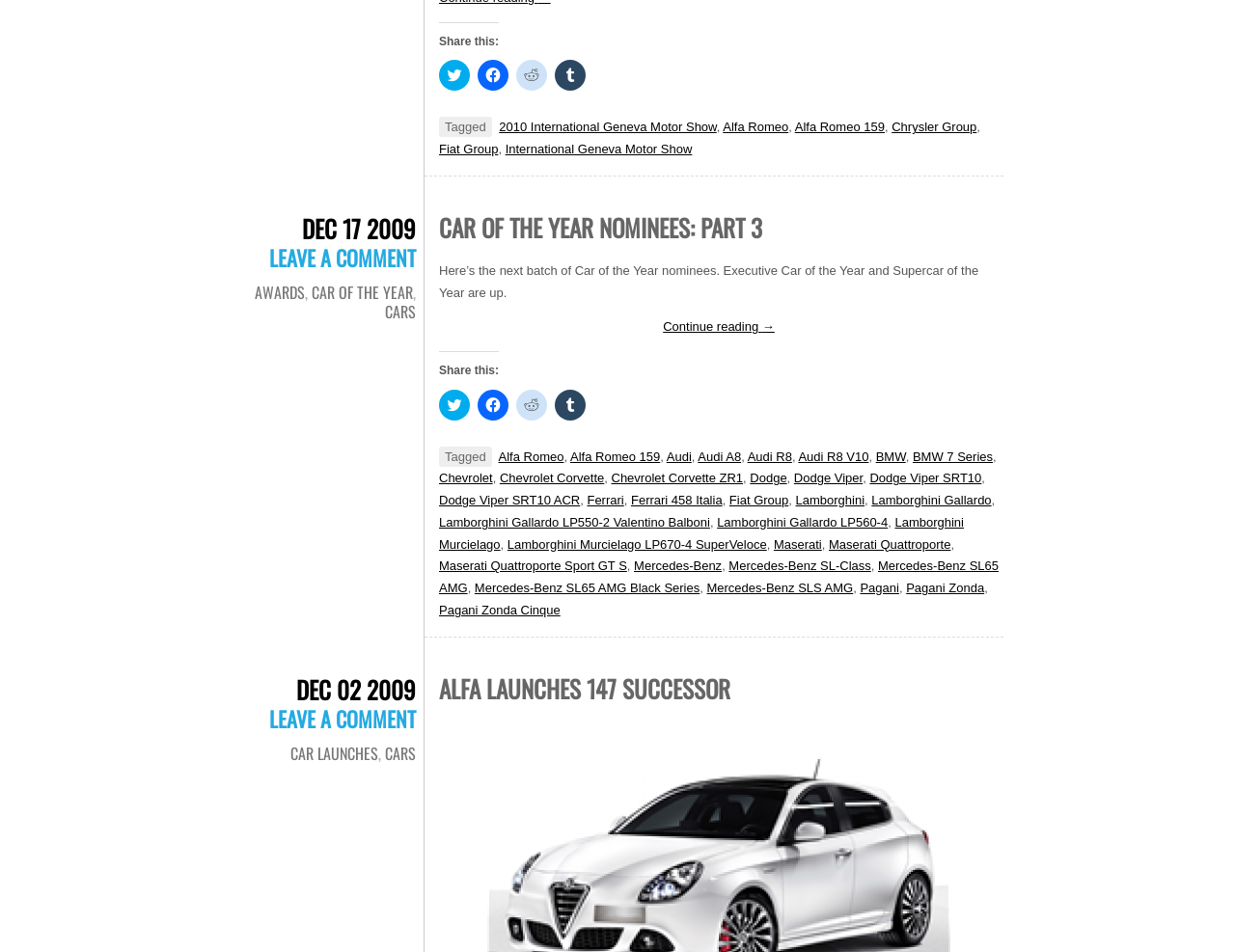Observe the image and answer the following question in detail: How many times is the word 'Car' mentioned?

I counted the number of times the word 'Car' is mentioned in the webpage and found that it is mentioned five times.